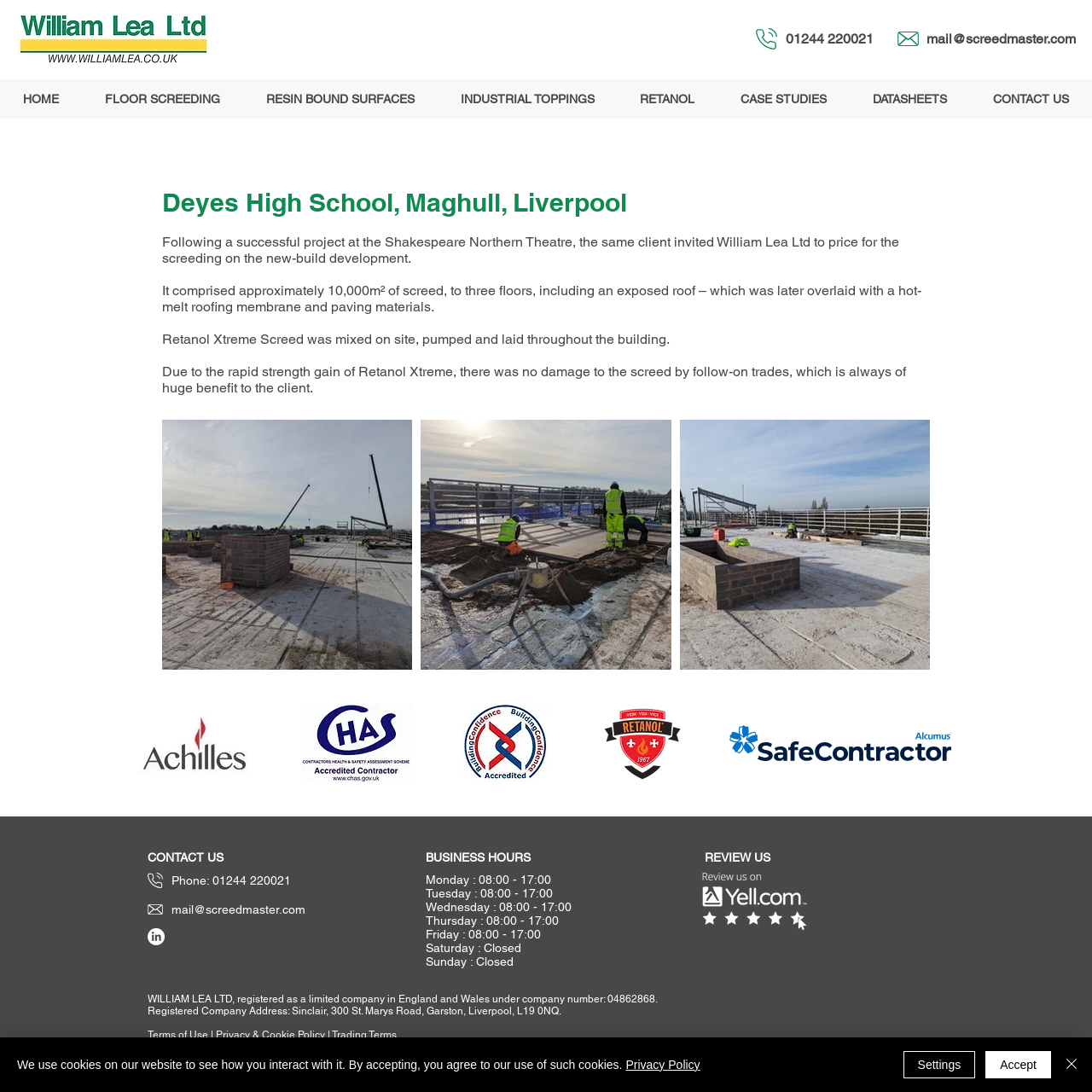From the webpage screenshot, predict the bounding box of the UI element that matches this description: "Privacy & Cookie Policy".

[0.198, 0.942, 0.298, 0.953]